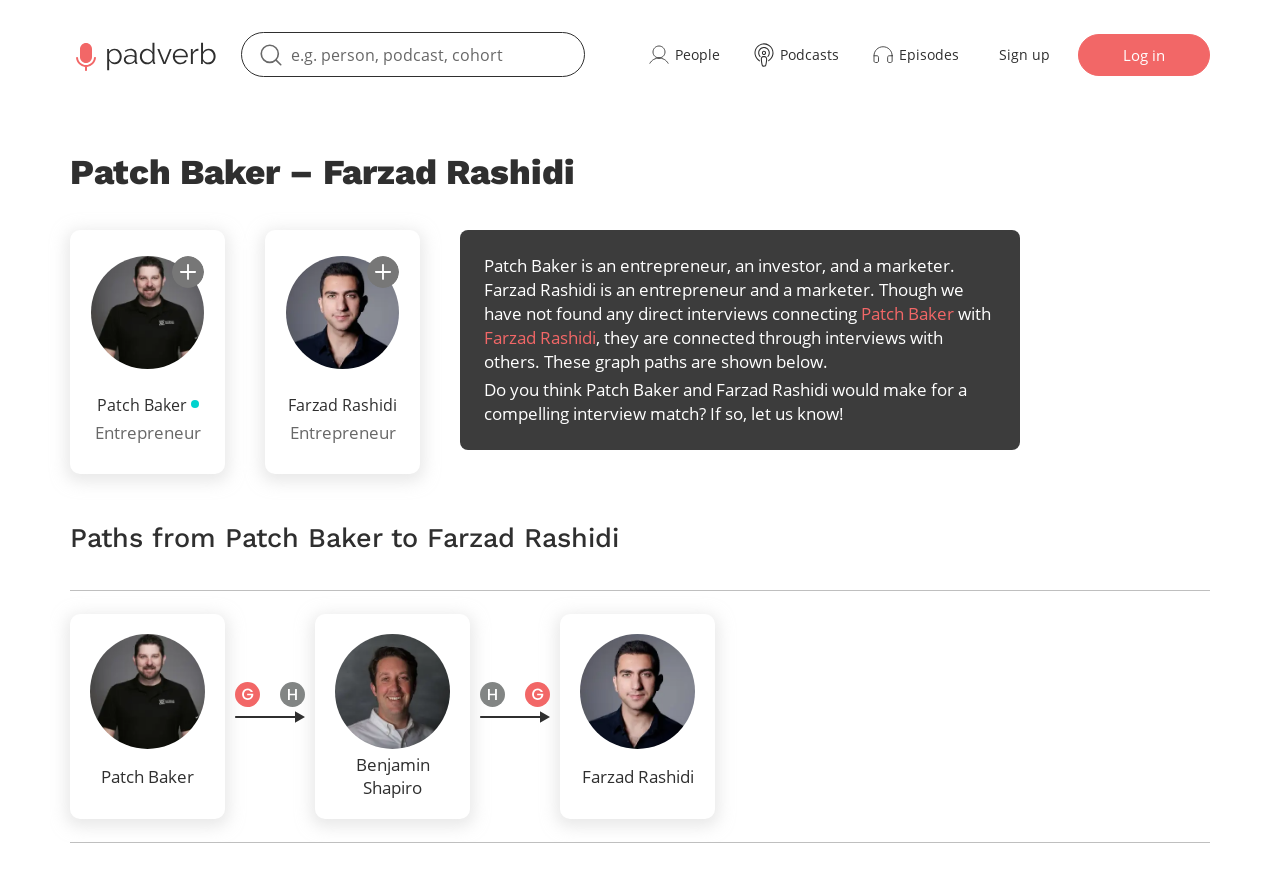Refer to the image and provide a thorough answer to this question:
What is the suggestion made to the user?

The webpage asks the user if they think Patch Baker and Farzad Rashidi would make for a compelling interview match, and invites them to provide feedback by clicking on the 'let us know' link.